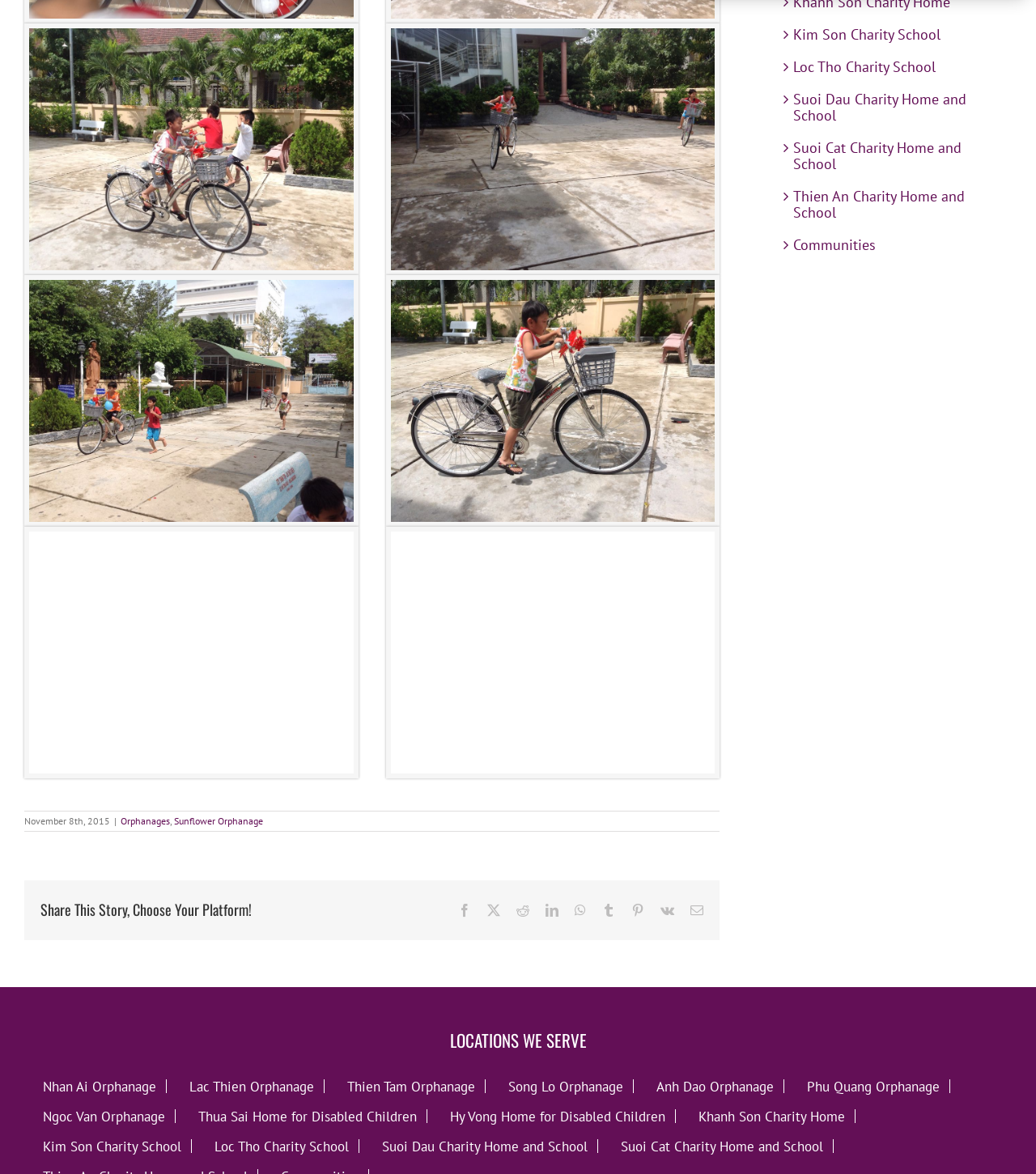Given the webpage screenshot and the description, determine the bounding box coordinates (top-left x, top-left y, bottom-right x, bottom-right y) that define the location of the UI element matching this description: Anh Dao Orphanage

[0.624, 0.919, 0.757, 0.931]